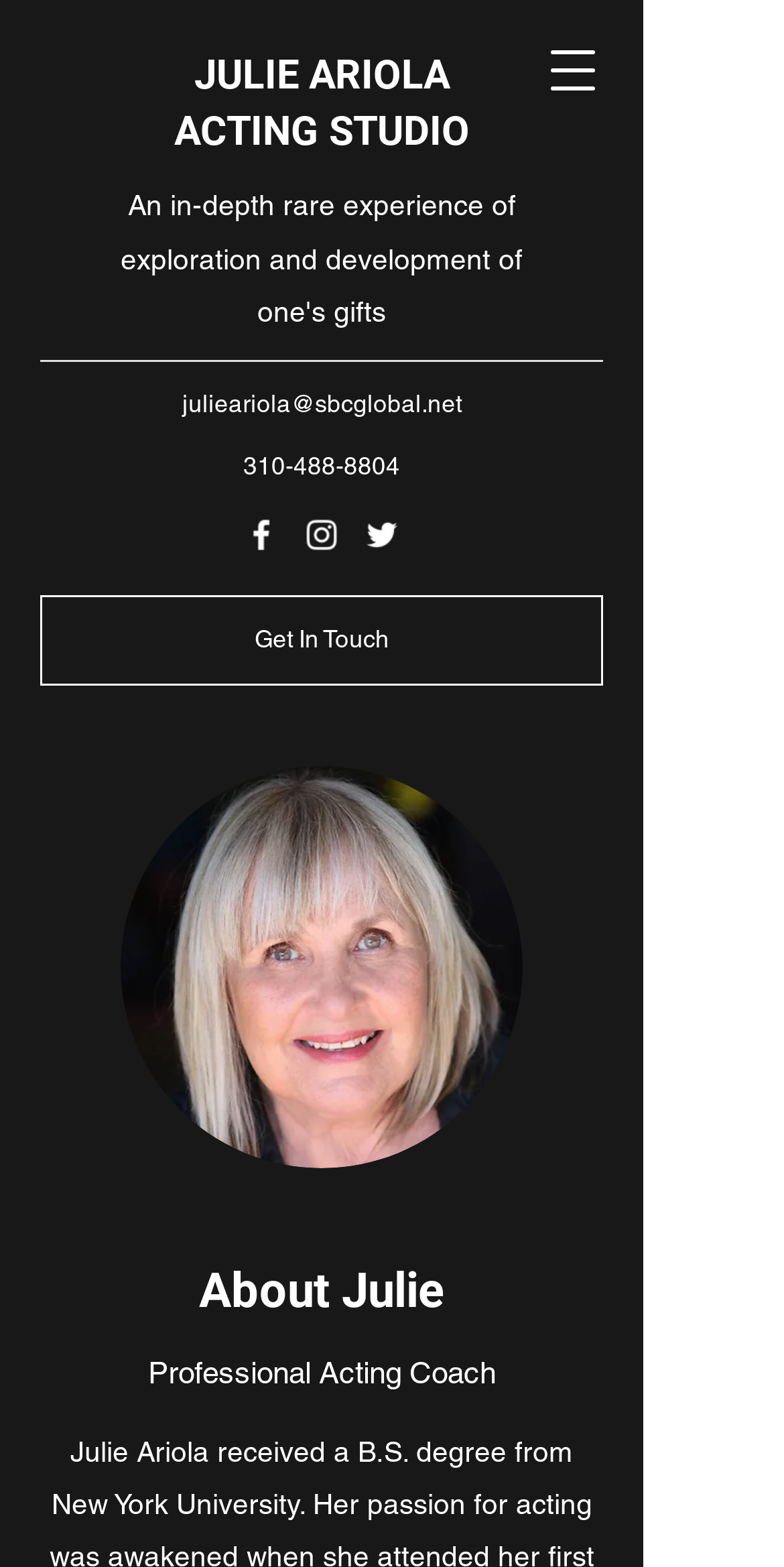Please determine the bounding box coordinates of the element's region to click for the following instruction: "Explore 'Life Insurance' options".

None